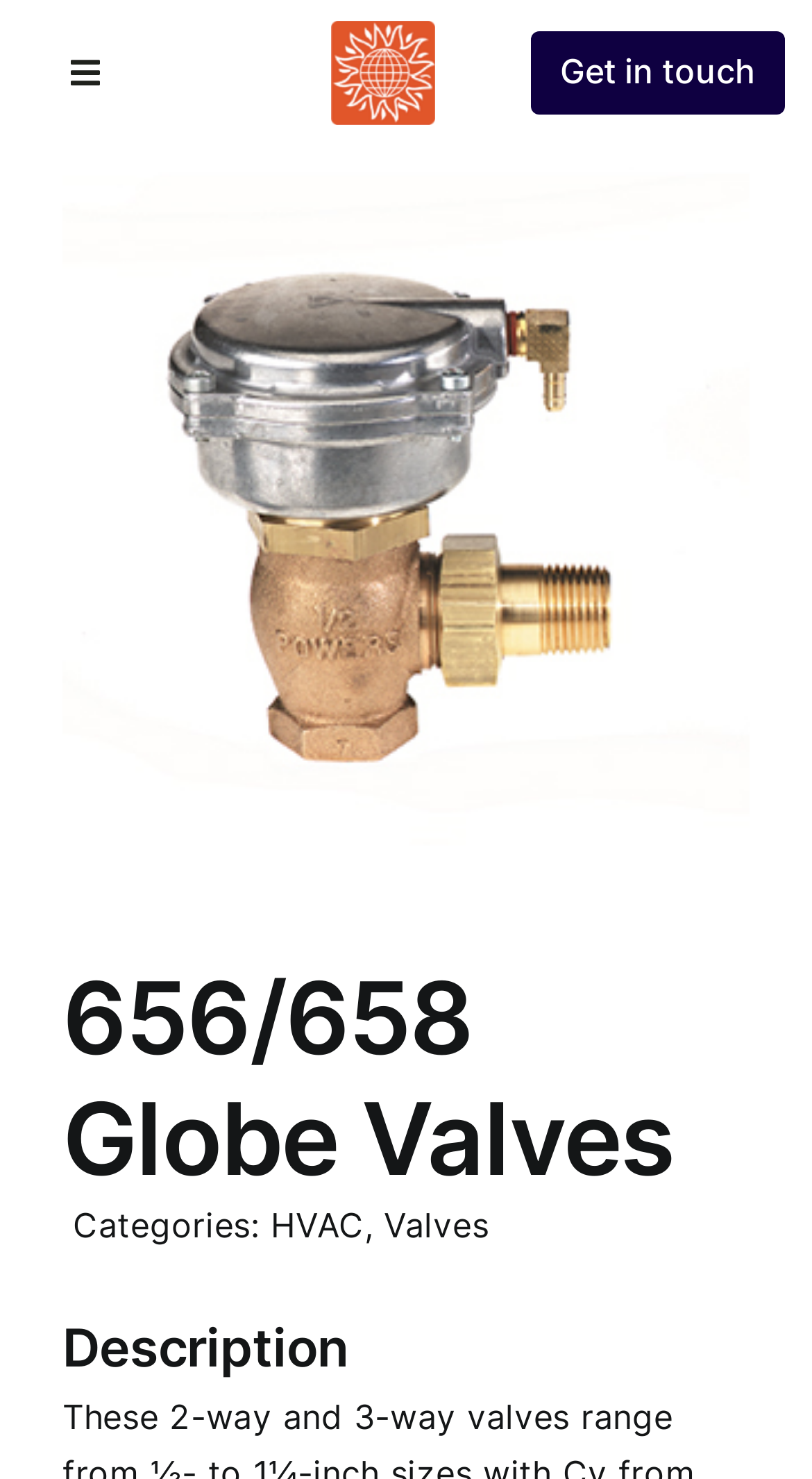Identify the bounding box coordinates of the area that should be clicked in order to complete the given instruction: "Go to Home page". The bounding box coordinates should be four float numbers between 0 and 1, i.e., [left, top, right, bottom].

[0.0, 0.077, 1.0, 0.169]